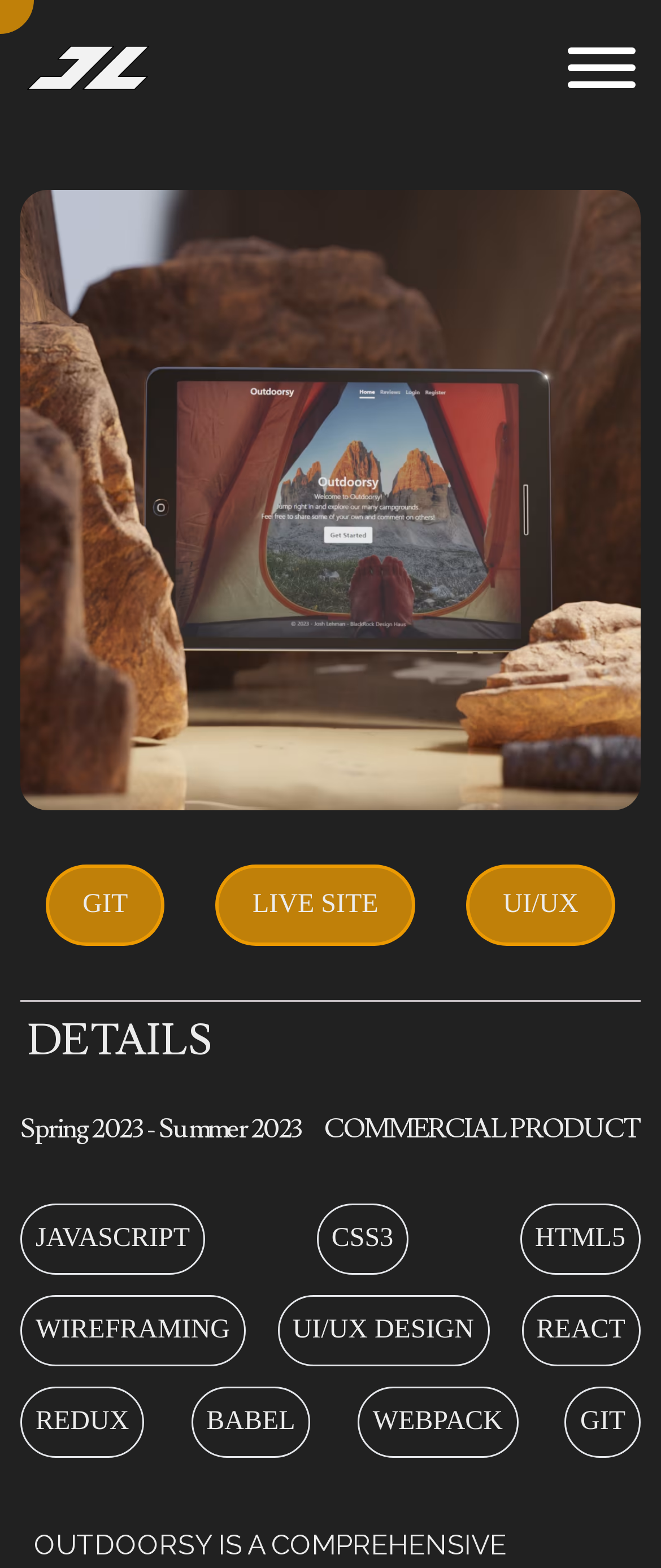Determine the bounding box coordinates of the region I should click to achieve the following instruction: "Explore the Portfolio link". Ensure the bounding box coordinates are four float numbers between 0 and 1, i.e., [left, top, right, bottom].

[0.0, 0.584, 1.0, 0.673]